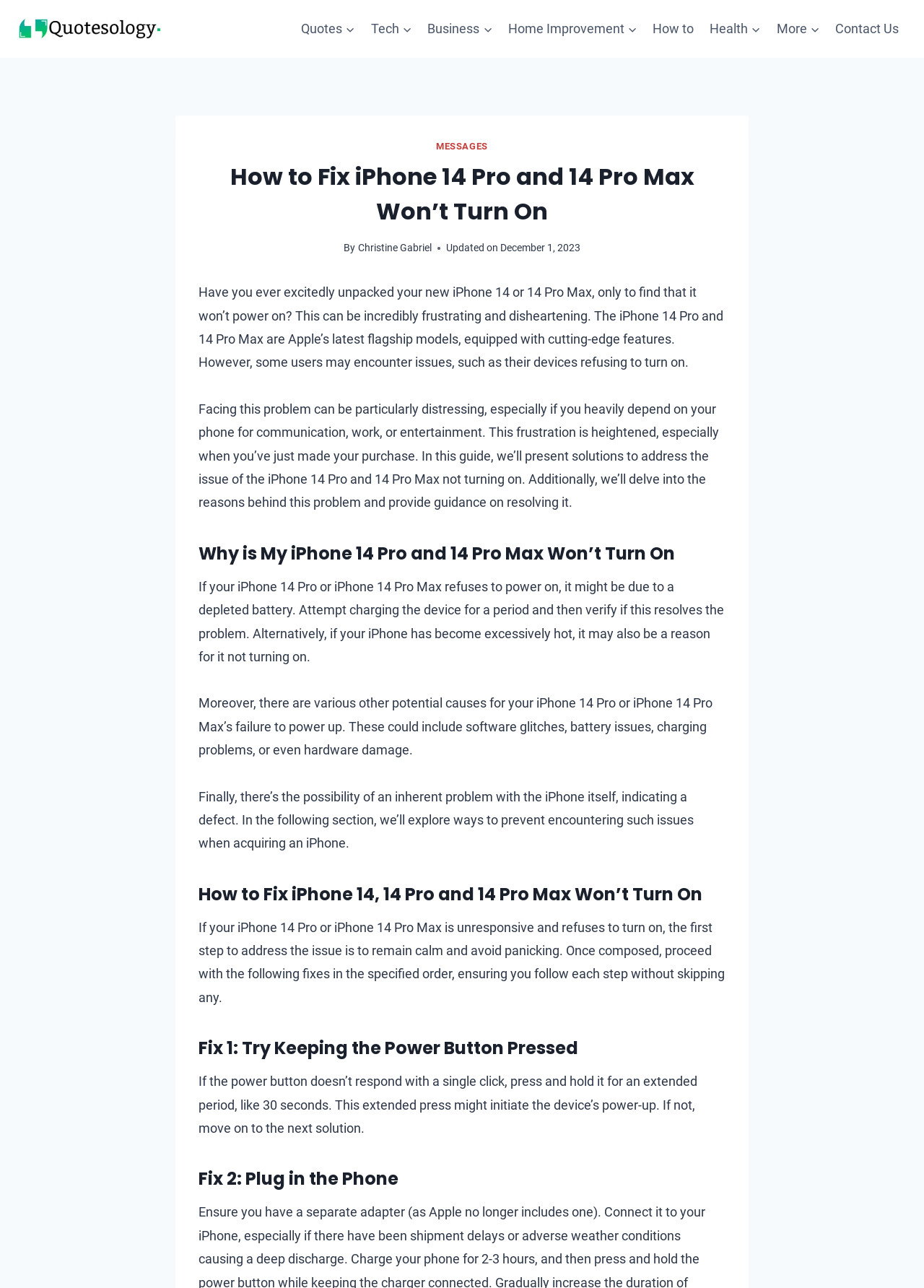Provide a thorough description of the webpage you see.

The webpage is about troubleshooting iPhone 14 Pro and 14 Pro Max issues, specifically when they won't turn on. At the top left corner, there is a link to "Quotesology" accompanied by an image. Below this, there is a primary navigation menu with links to various categories such as "Quotes", "Tech", "Business", "Home Improvement", "How to", "Health", and "More". Each category has a child menu button next to it.

The main content of the webpage is divided into sections, each with a heading. The first section introduces the problem of iPhone 14 Pro and 14 Pro Max not turning on and how frustrating it can be. The second section, "Why is My iPhone 14 Pro and 14 Pro Max Won’t Turn On", discusses possible reasons for this issue, including depleted battery, overheating, software glitches, battery issues, charging problems, or hardware damage.

The third section, "How to Fix iPhone 14, 14 Pro and 14 Pro Max Won’t Turn On", provides solutions to address the problem. It advises the user to remain calm and try various fixes in a specific order. The first fix is to try keeping the power button pressed for an extended period. If this doesn't work, the user can move on to the next solution.

Throughout the webpage, there are several paragraphs of text explaining the problem and its possible causes, as well as step-by-step instructions for troubleshooting and fixing the issue. The text is organized into clear sections with headings, making it easy to follow and understand.